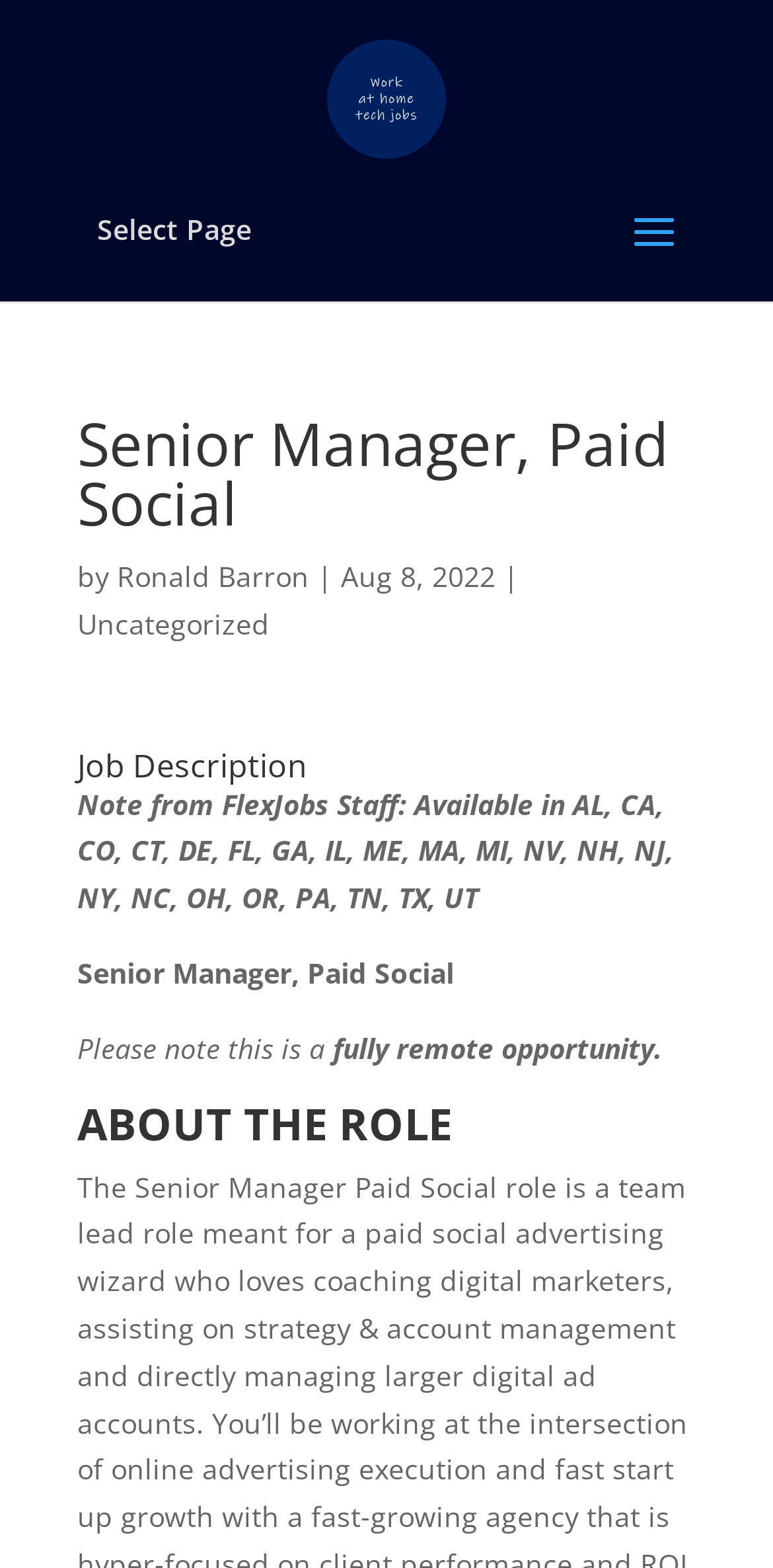Identify the bounding box coordinates for the UI element described by the following text: "Elina Koby". Provide the coordinates as four float numbers between 0 and 1, in the format [left, top, right, bottom].

None